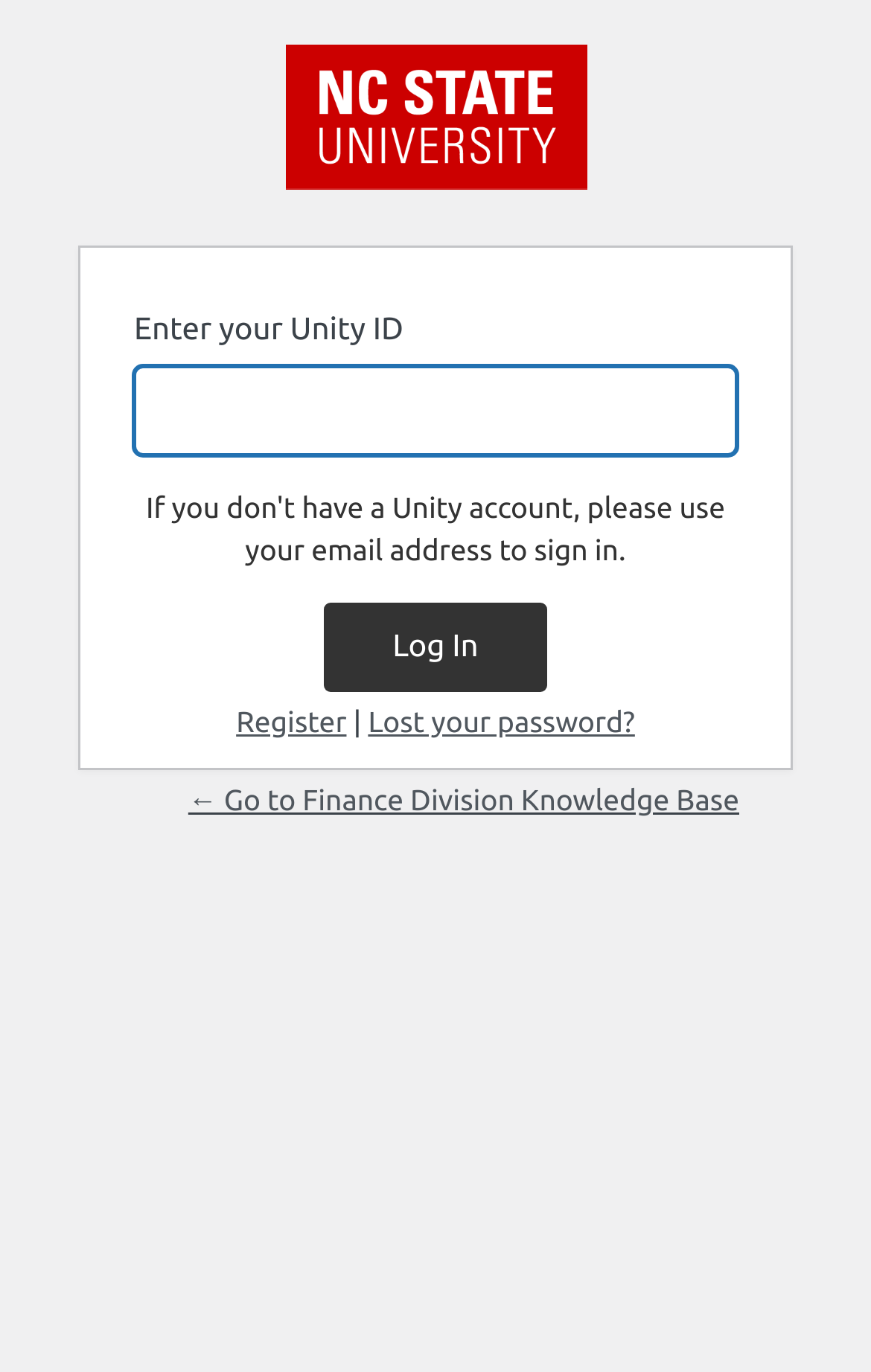What is the function of the 'Log In' button?
Please ensure your answer is as detailed and informative as possible.

The 'Log In' button is located below the textbox, suggesting that it is used to submit the login credentials entered in the textbox.